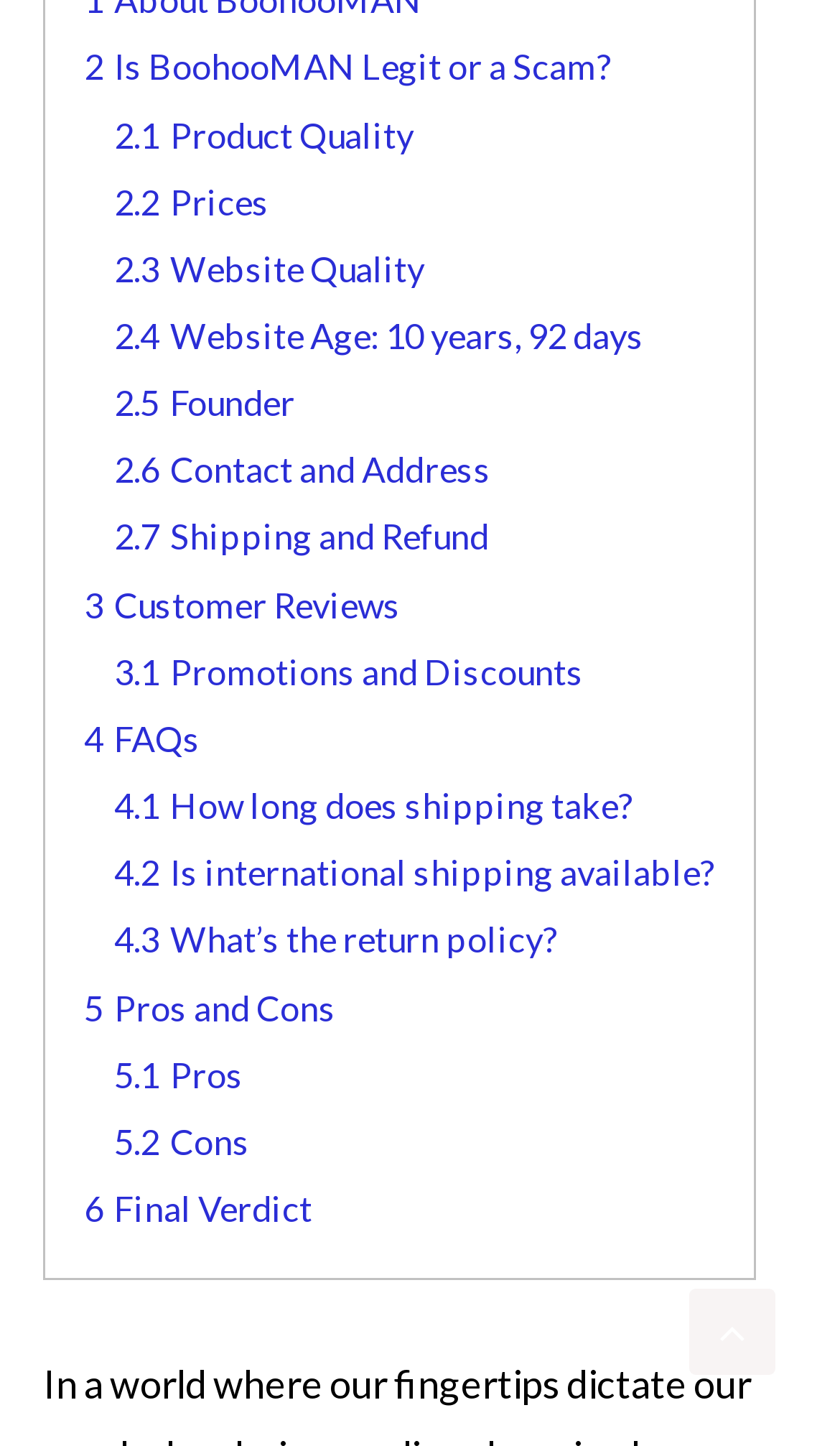Give a succinct answer to this question in a single word or phrase: 
What is the purpose of the link at the bottom of the page?

Scroll back to top